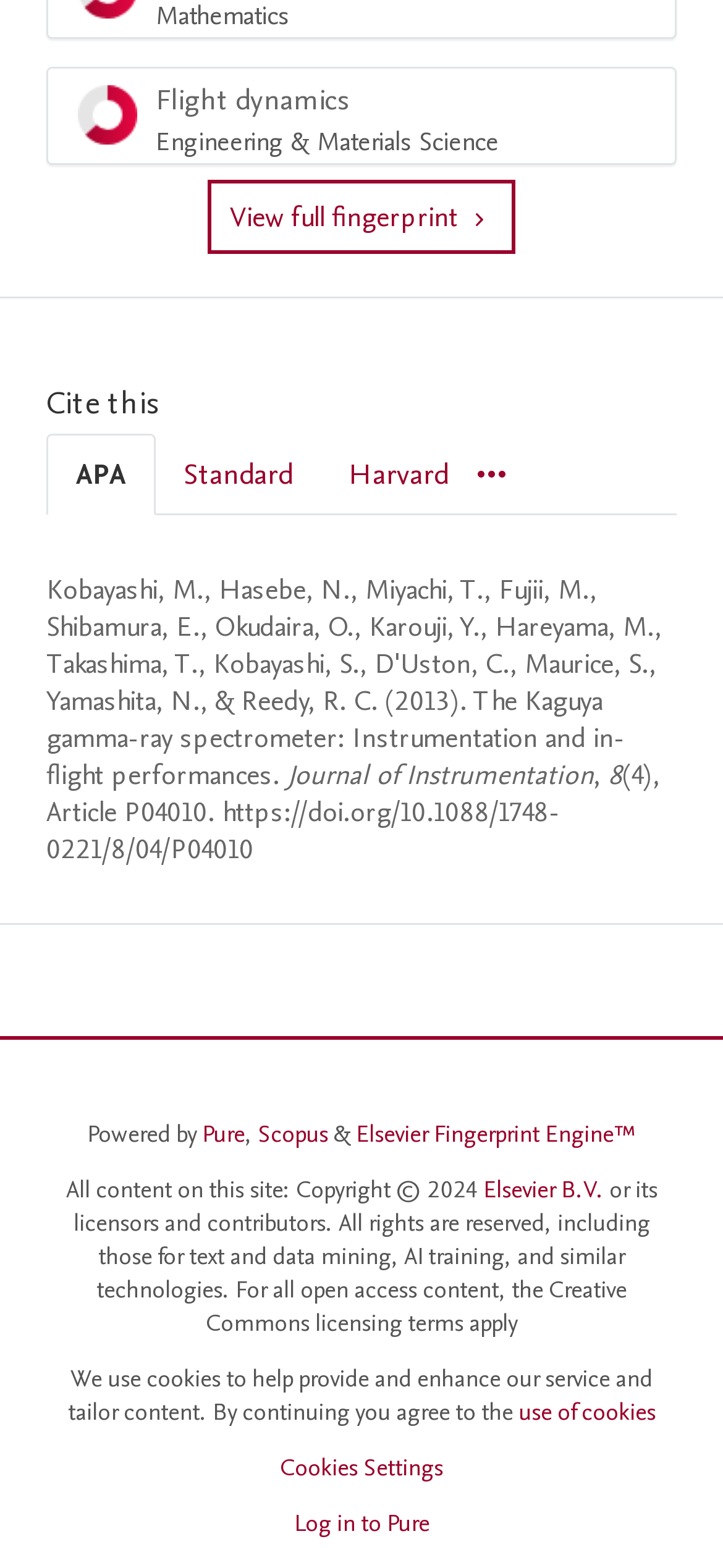Find and provide the bounding box coordinates for the UI element described with: "use of cookies".

[0.717, 0.89, 0.906, 0.911]